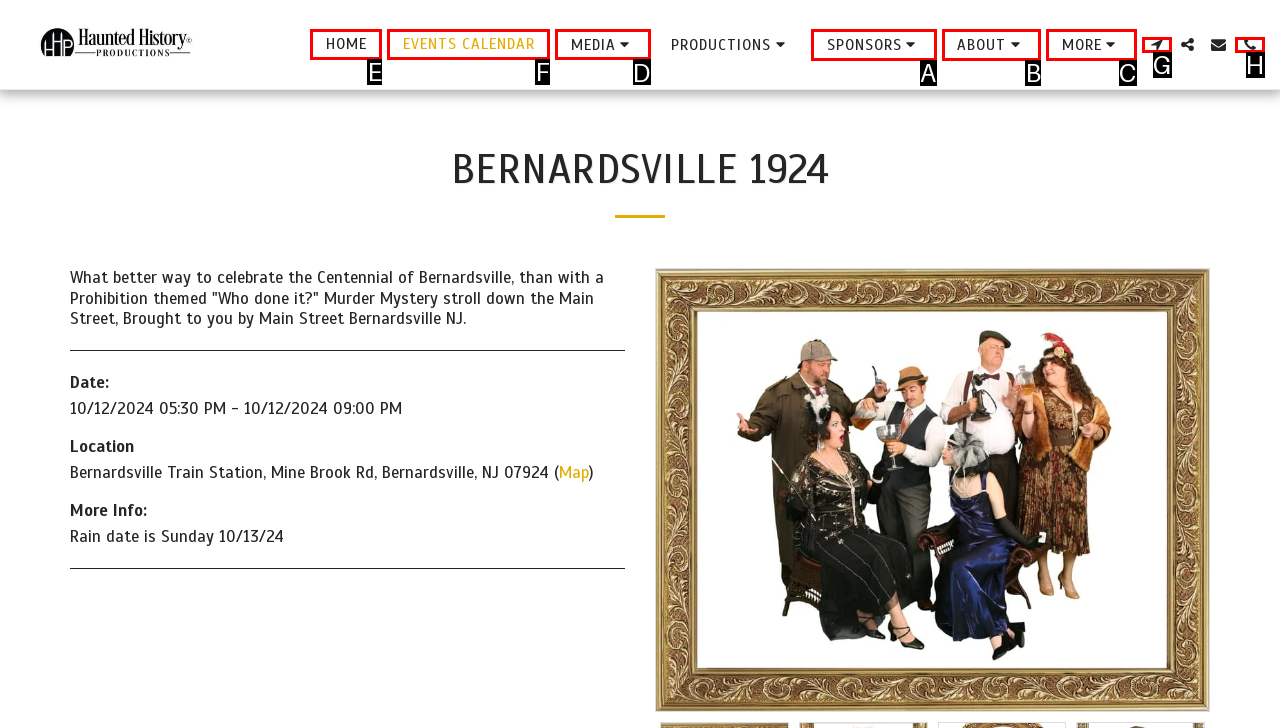Identify the letter of the option that should be selected to accomplish the following task: View the MEDIA menu. Provide the letter directly.

D